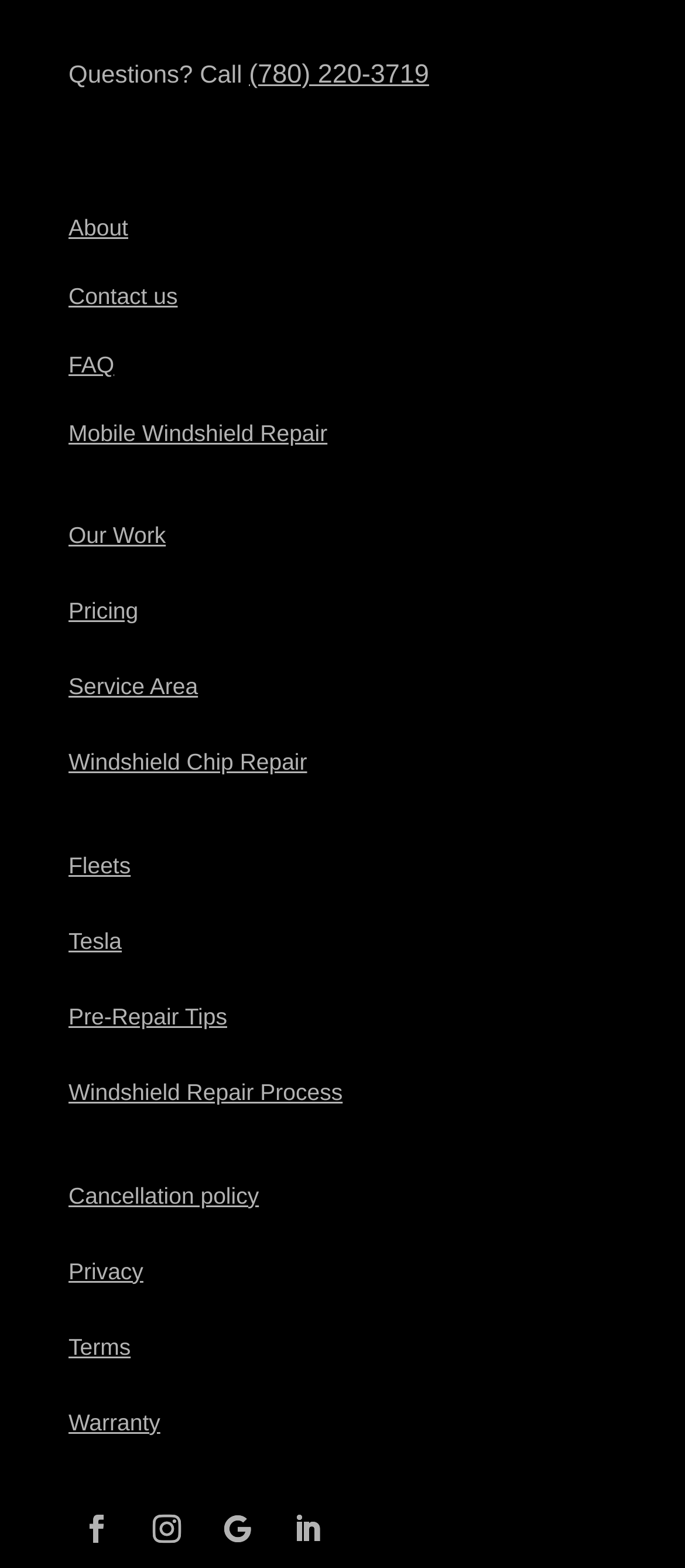Answer the following inquiry with a single word or phrase:
How many links are in the main menu?

15